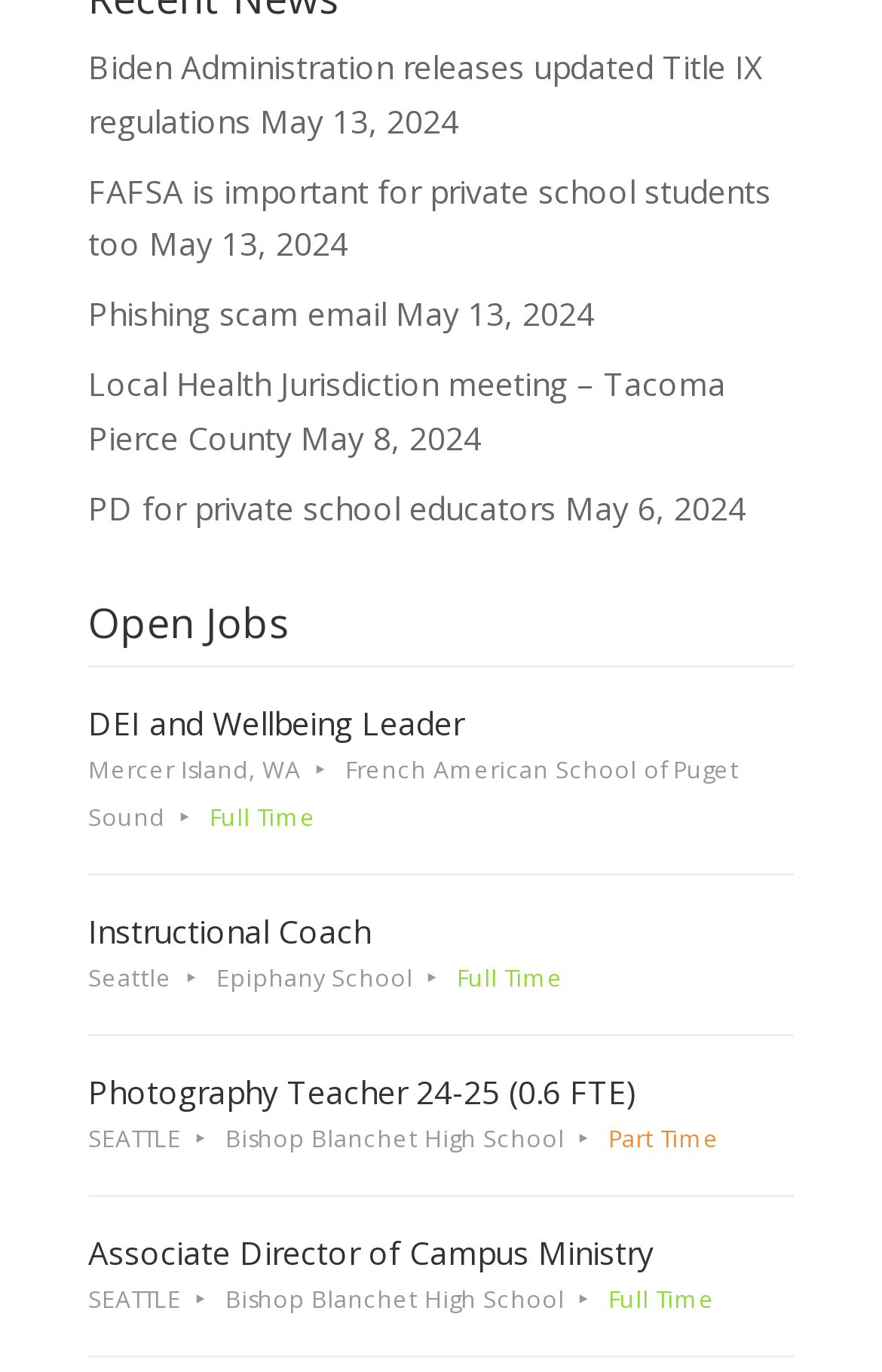Find the bounding box coordinates of the clickable area required to complete the following action: "read Biden Administration releases updated Title IX regulations".

[0.1, 0.094, 0.864, 0.165]